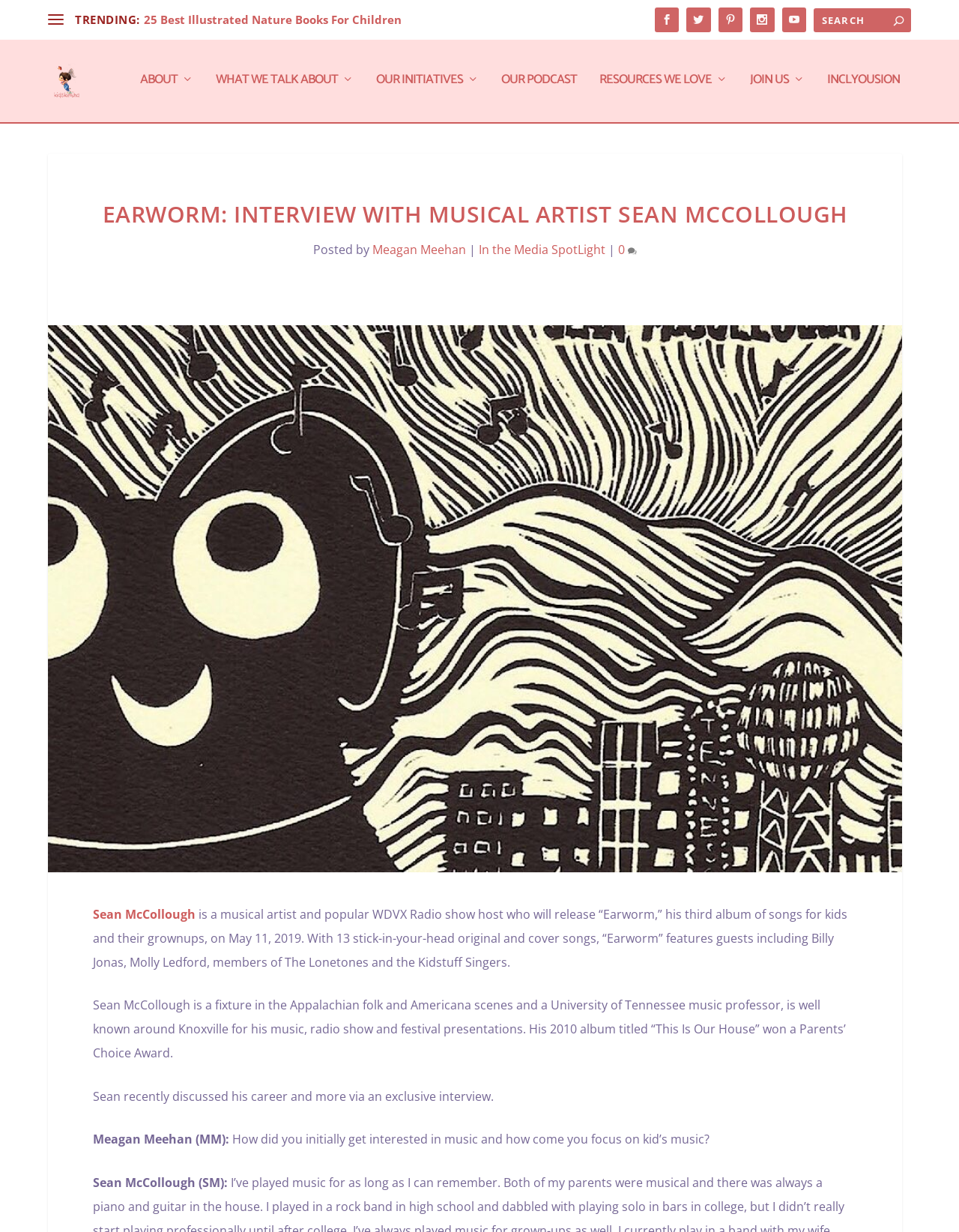What is the name of the radio station where Sean McCollough is a host?
Answer the question using a single word or phrase, according to the image.

WDVX Radio